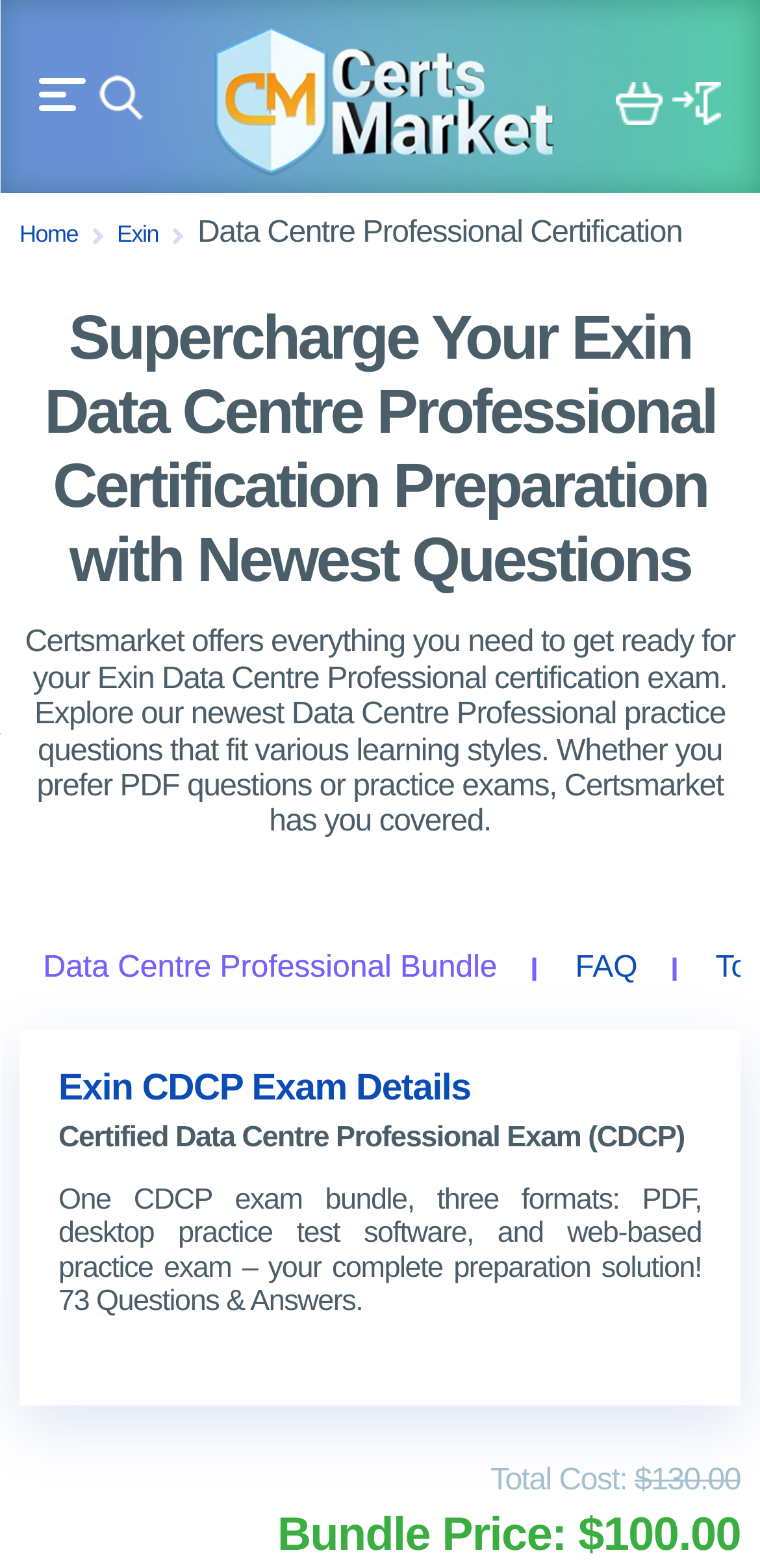Can you identify the bounding box coordinates of the clickable region needed to carry out this instruction: 'Login'? The coordinates should be four float numbers within the range of 0 to 1, stated as [left, top, right, bottom].

[0.885, 0.05, 0.949, 0.081]